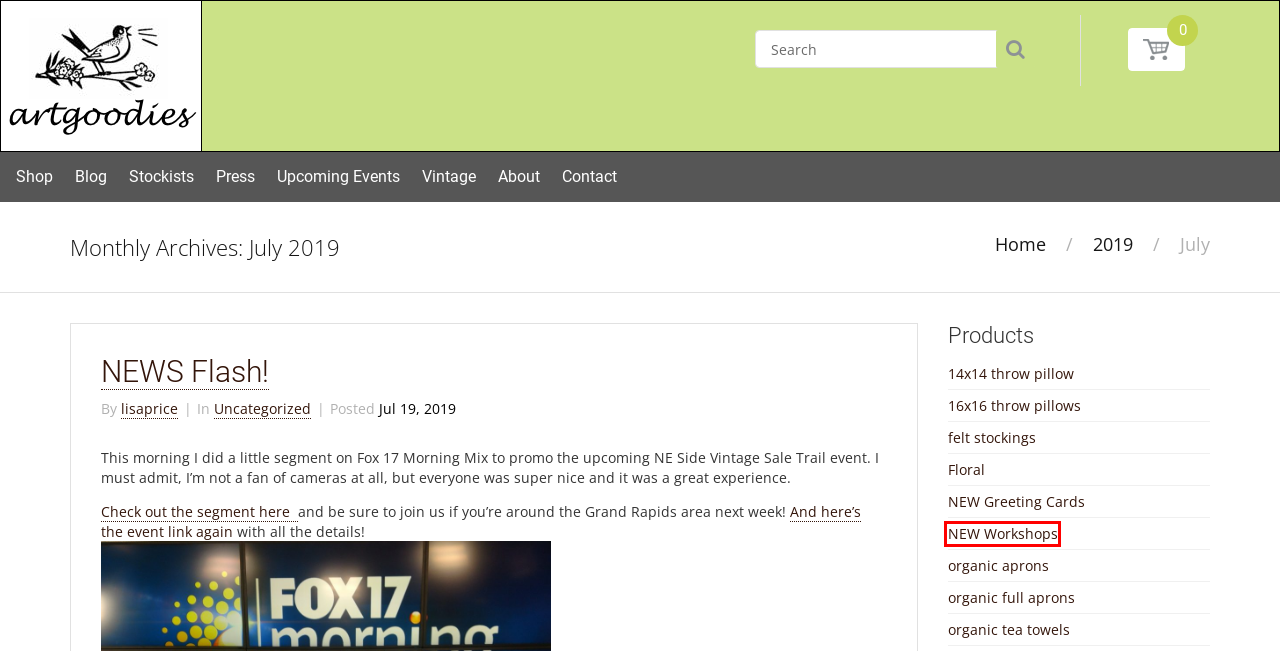Observe the screenshot of a webpage with a red bounding box around an element. Identify the webpage description that best fits the new page after the element inside the bounding box is clicked. The candidates are:
A. Discover great deals on retro items at Vintage Sale Trail
B. lisaprice – artgoodies
C. Press – artgoodies
D. Stockists – artgoodies
E. NEW Greeting Cards – artgoodies
F. NEW Workshops – artgoodies
G. 14×14 throw pillow – artgoodies
H. 2019 – artgoodies

F